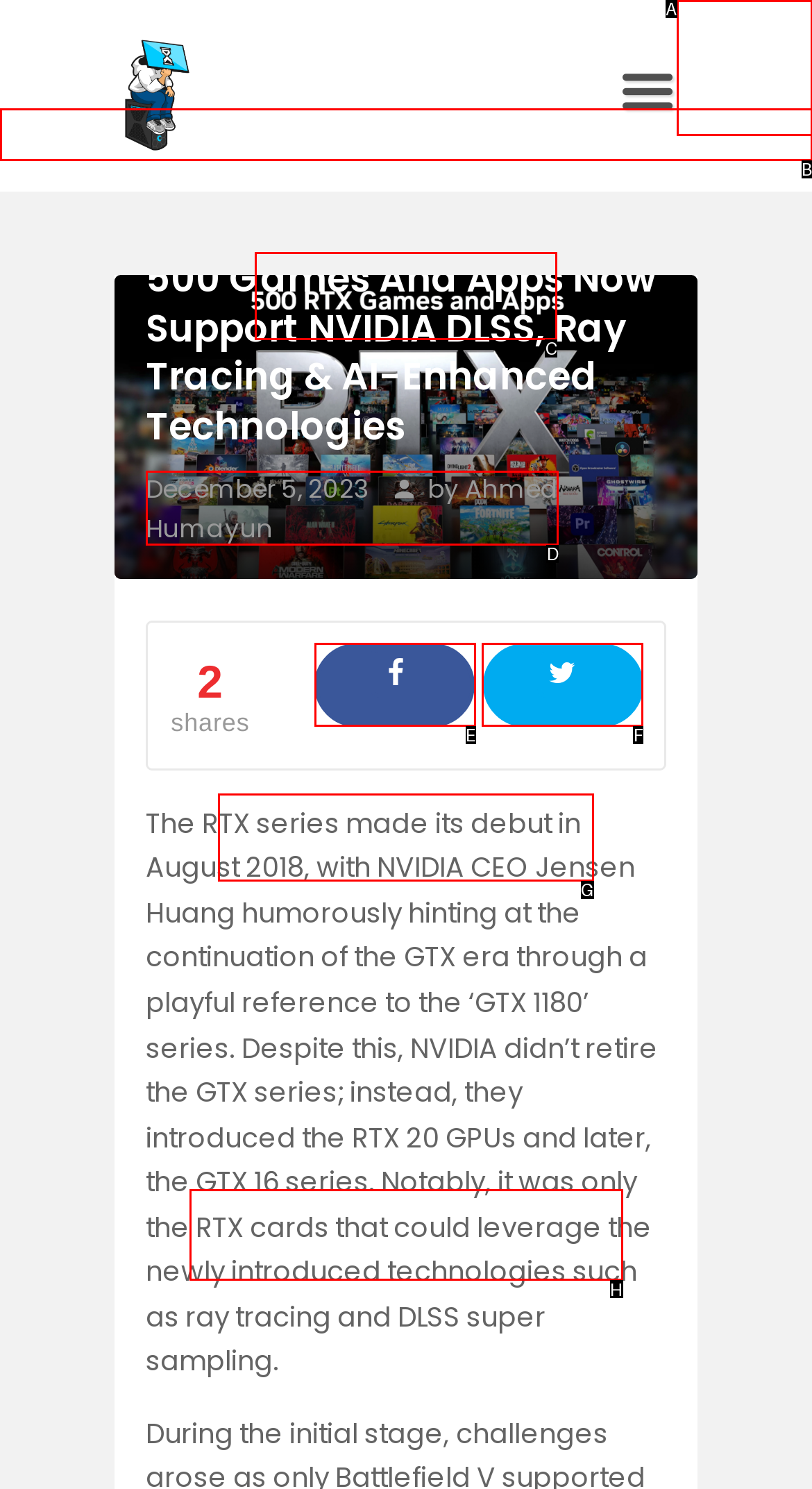Find the HTML element that matches the description: Share on Facebook. Answer using the letter of the best match from the available choices.

E